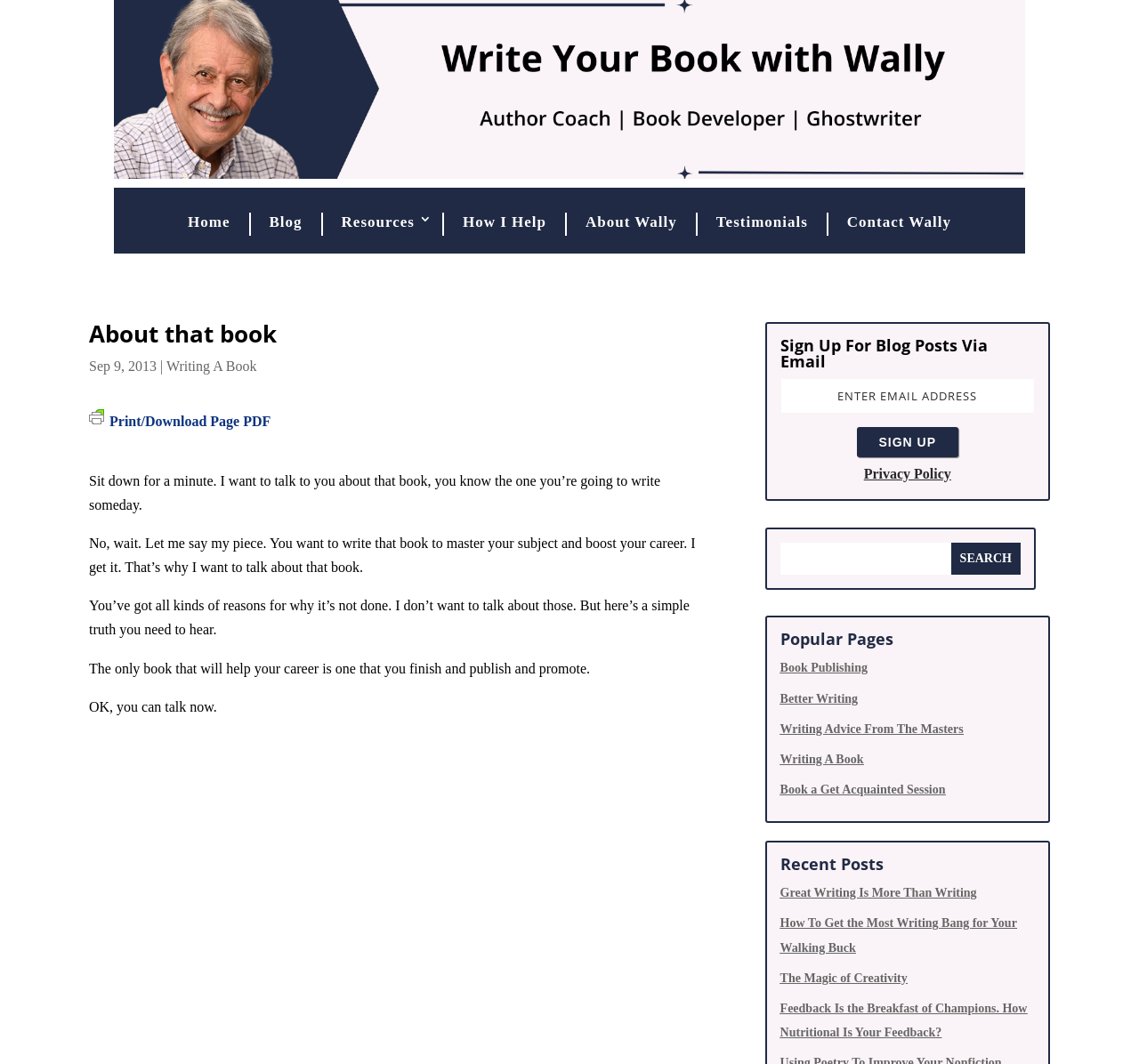Indicate the bounding box coordinates of the clickable region to achieve the following instruction: "Click on the 'Writing A Book' link."

[0.146, 0.337, 0.225, 0.351]